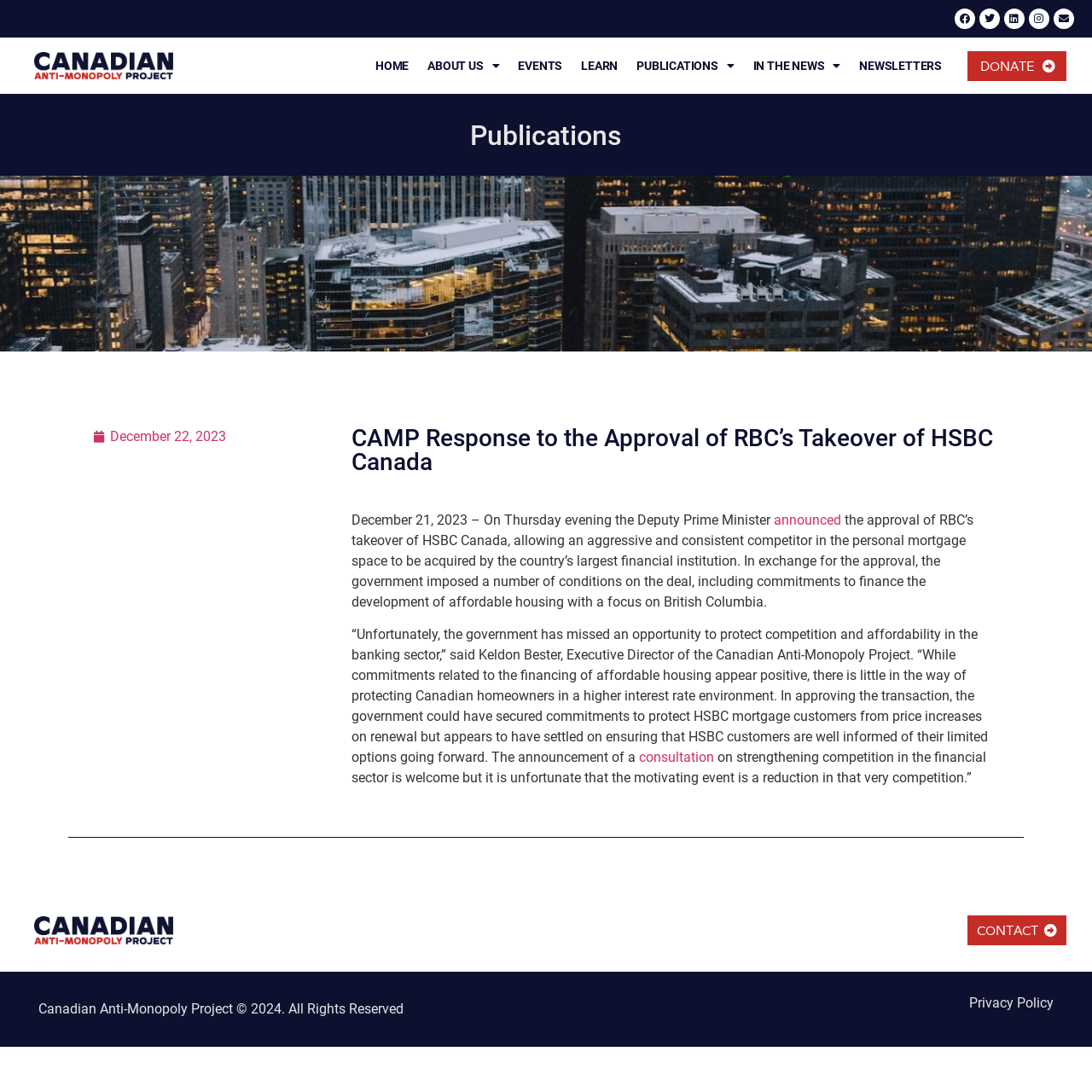What is the date of the announcement?
Based on the visual, give a brief answer using one word or a short phrase.

December 21, 2023